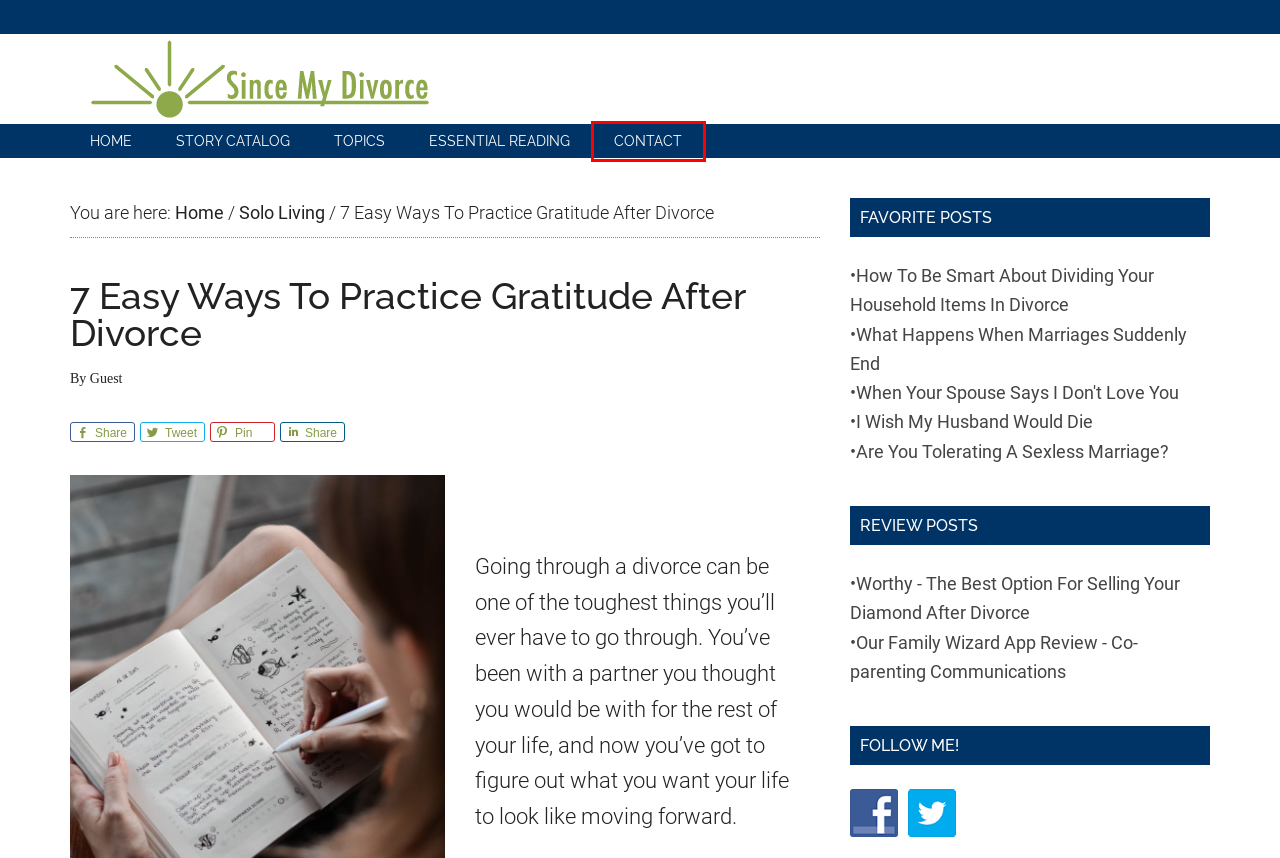You are looking at a webpage screenshot with a red bounding box around an element. Pick the description that best matches the new webpage after interacting with the element in the red bounding box. The possible descriptions are:
A. Our Family Wizard App Review: Co-Parenting Communications - Since My Divorce
B. Stories - Since My Divorce
C. Contact - Since My Divorce
D. What Happens When Marriages Suddenly End? - Since My Divorce
E. I Wish My Husband Would Die - Since My Divorce
F. Essential Reading - Since My Divorce
G. Home - Since My Divorce
H. Are You Tolerating A Sexless Marriage? - Since My Divorce

C